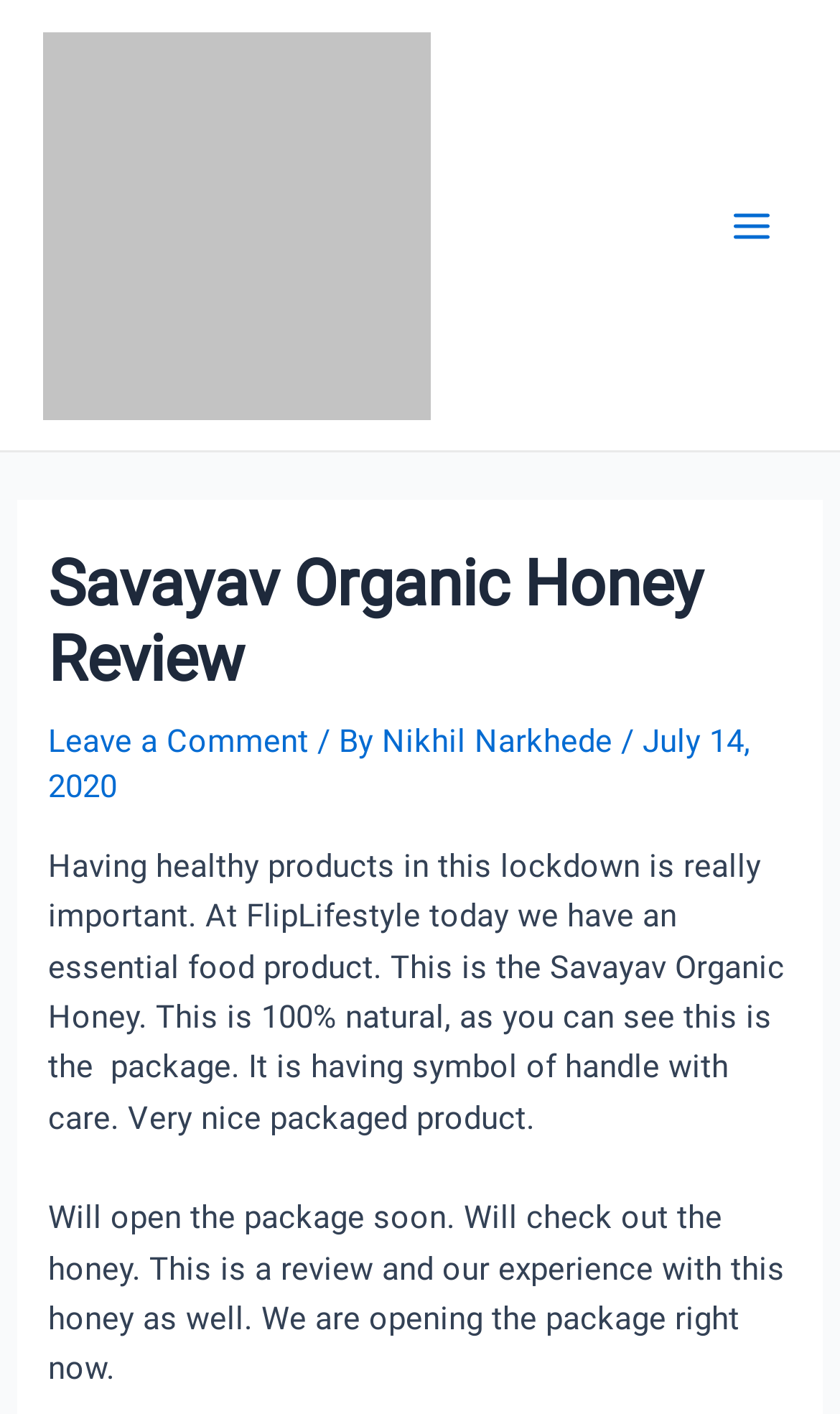Identify the bounding box of the UI element described as follows: "Leave a Comment". Provide the coordinates as four float numbers in the range of 0 to 1 [left, top, right, bottom].

[0.058, 0.51, 0.368, 0.538]